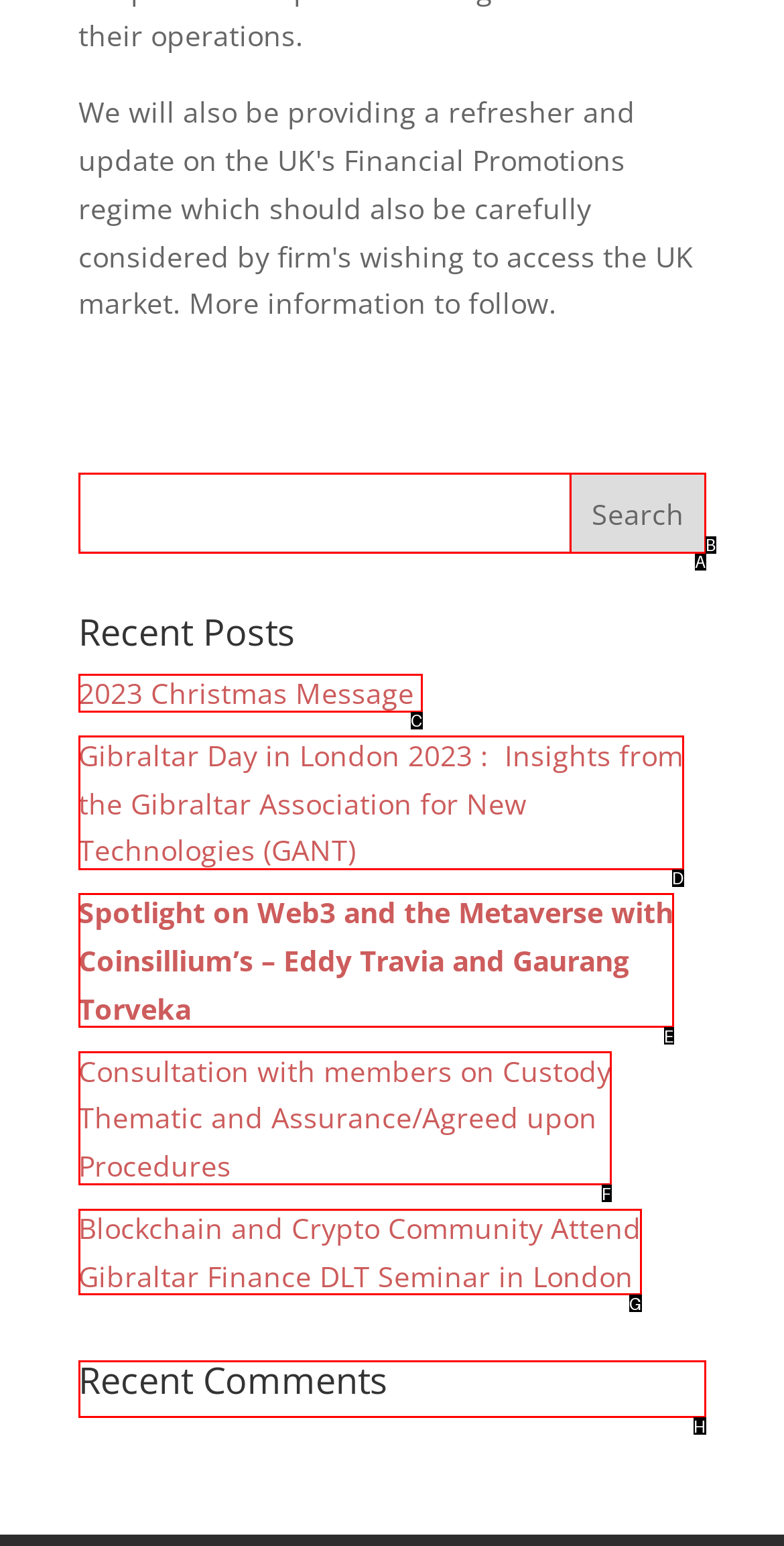Choose the letter of the option that needs to be clicked to perform the task: check the Recent Comments section. Answer with the letter.

H